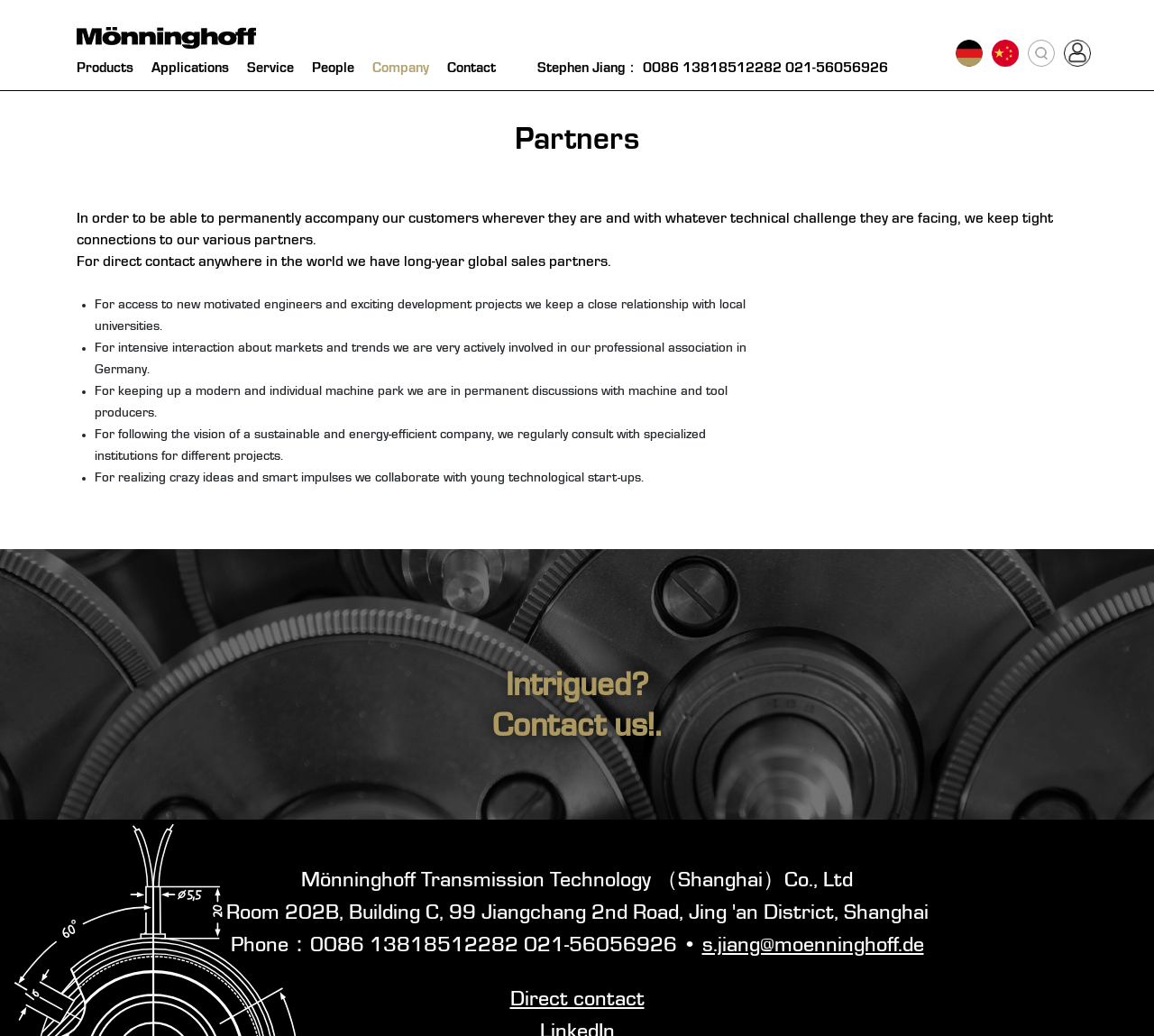Provide the bounding box coordinates of the HTML element described as: "Direct contact". The bounding box coordinates should be four float numbers between 0 and 1, i.e., [left, top, right, bottom].

[0.442, 0.955, 0.558, 0.976]